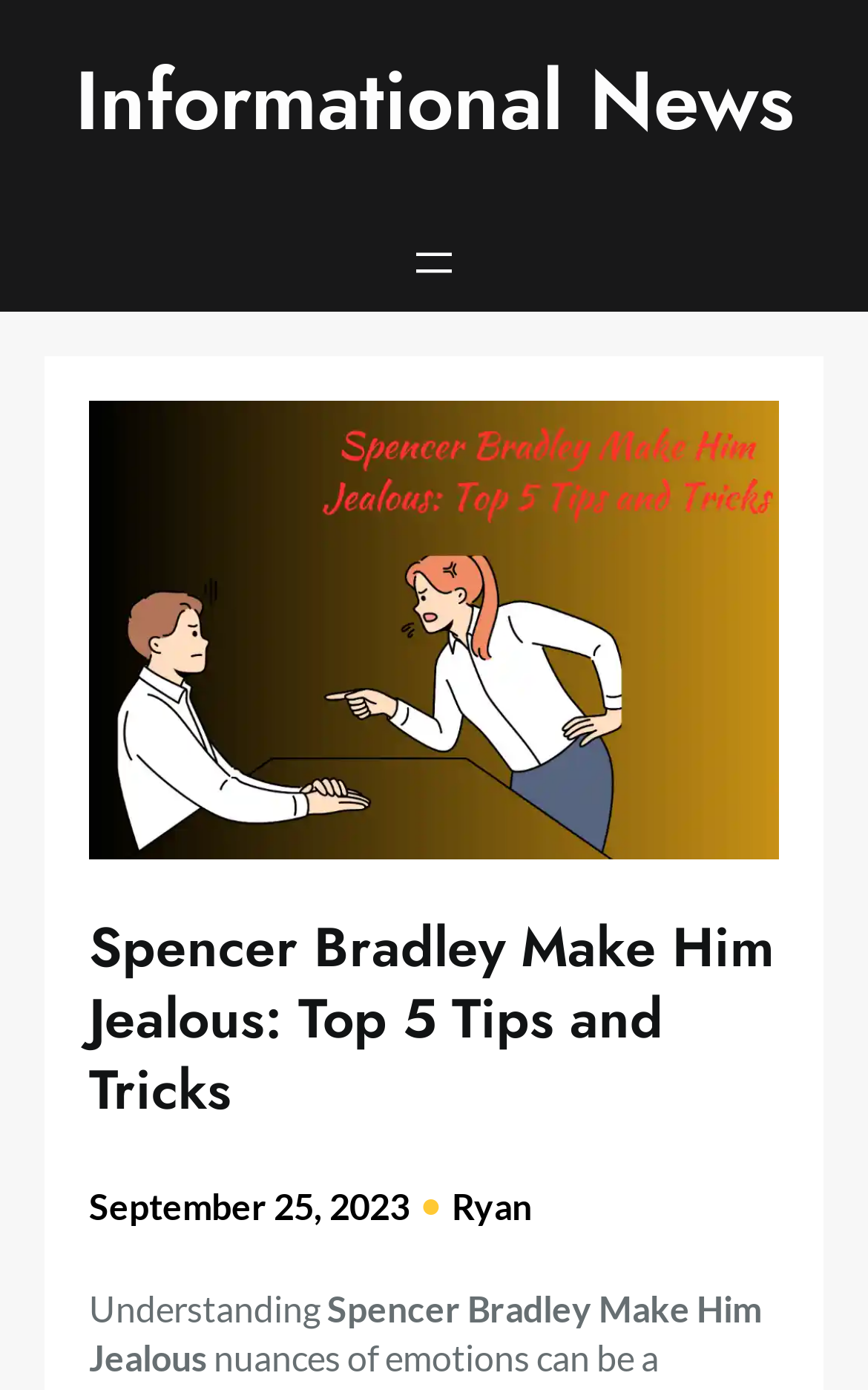Determine the bounding box of the UI element mentioned here: "Informational News". The coordinates must be in the format [left, top, right, bottom] with values ranging from 0 to 1.

[0.086, 0.029, 0.914, 0.115]